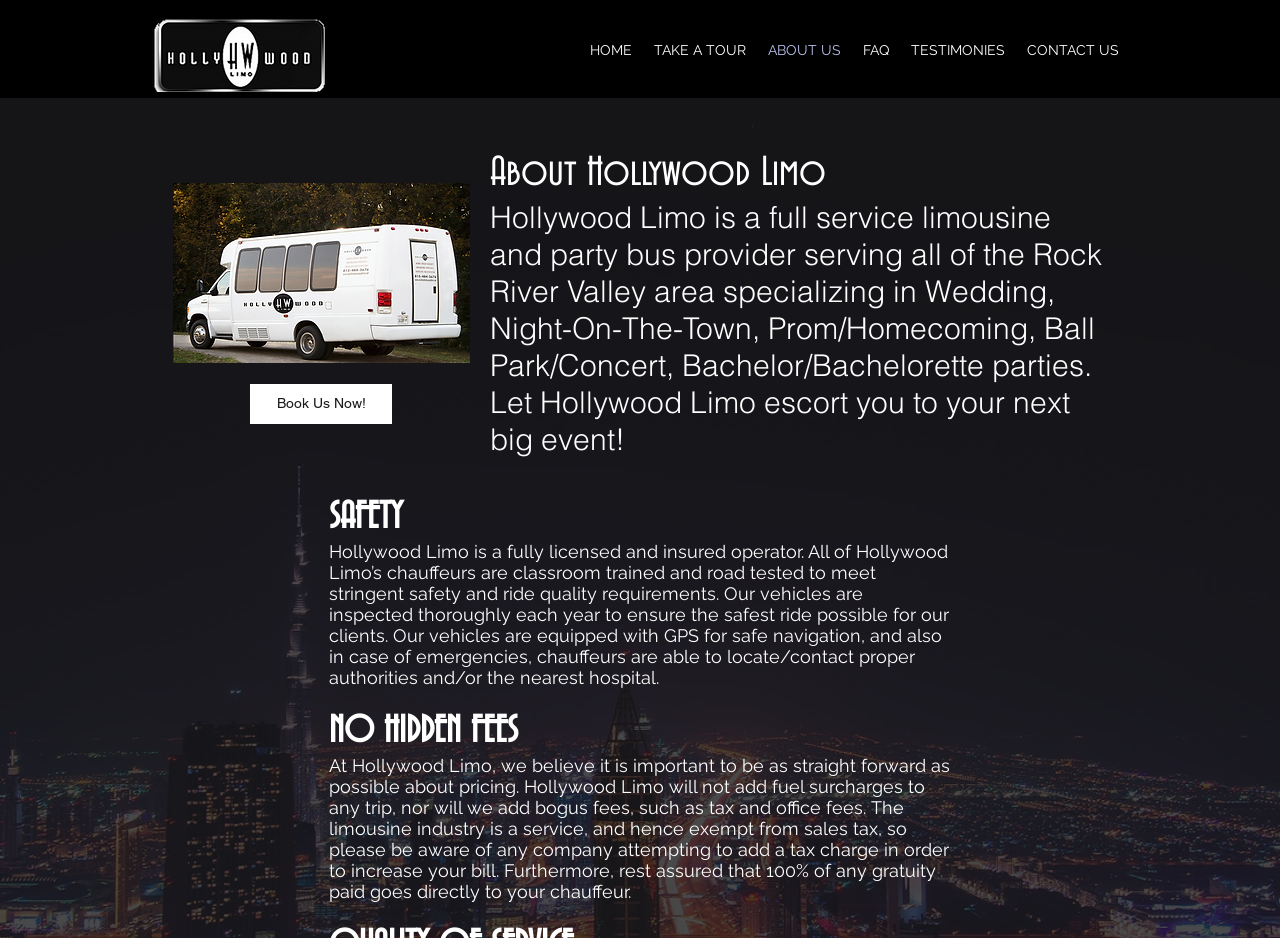Based on the element description: "Book Us Now!", identify the bounding box coordinates for this UI element. The coordinates must be four float numbers between 0 and 1, listed as [left, top, right, bottom].

[0.195, 0.409, 0.306, 0.452]